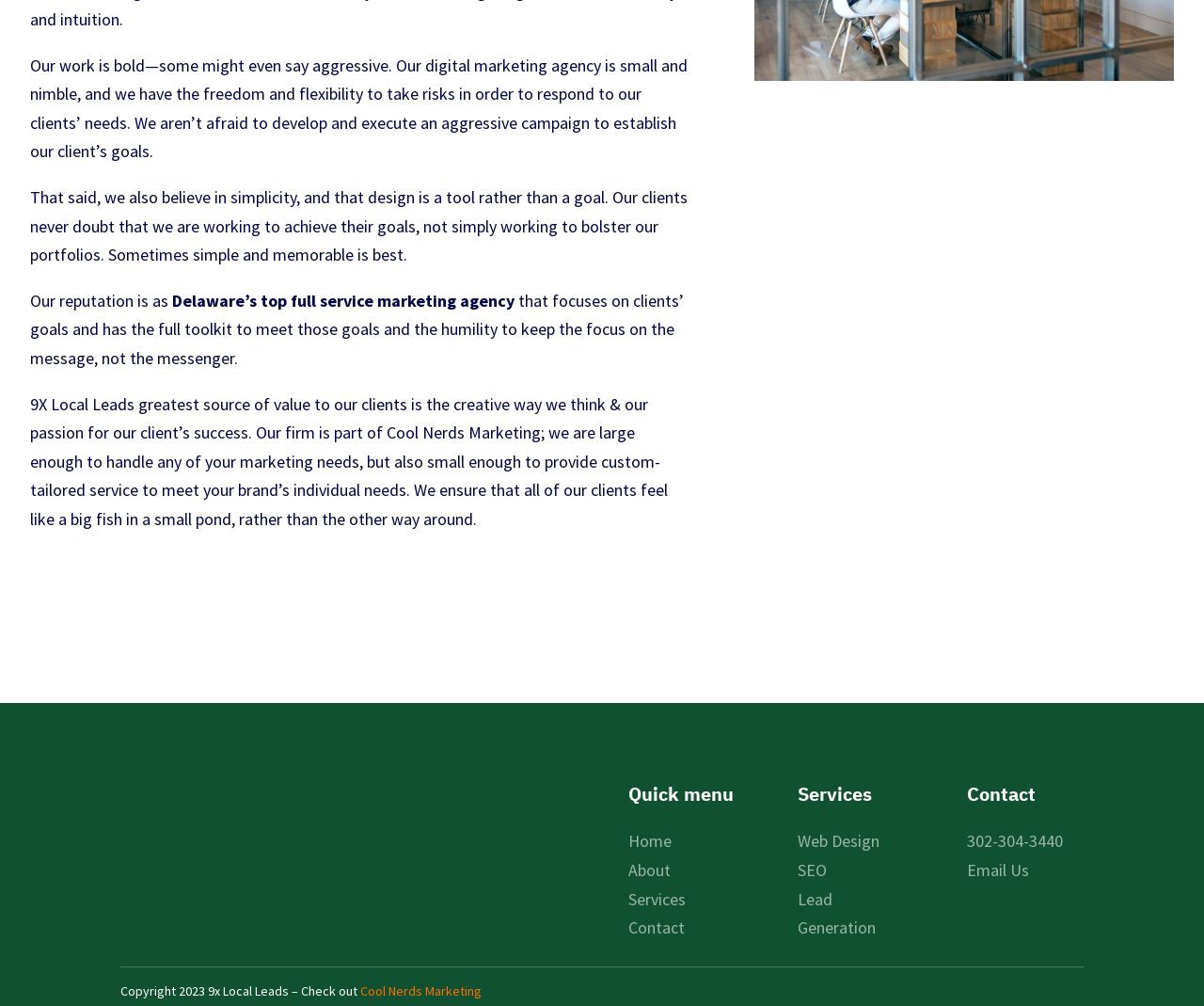Find the bounding box coordinates of the clickable area required to complete the following action: "Click on Web Design".

[0.663, 0.825, 0.731, 0.847]